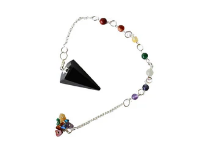What is the material of the gemstone tip?
Refer to the screenshot and respond with a concise word or phrase.

Black tourmaline